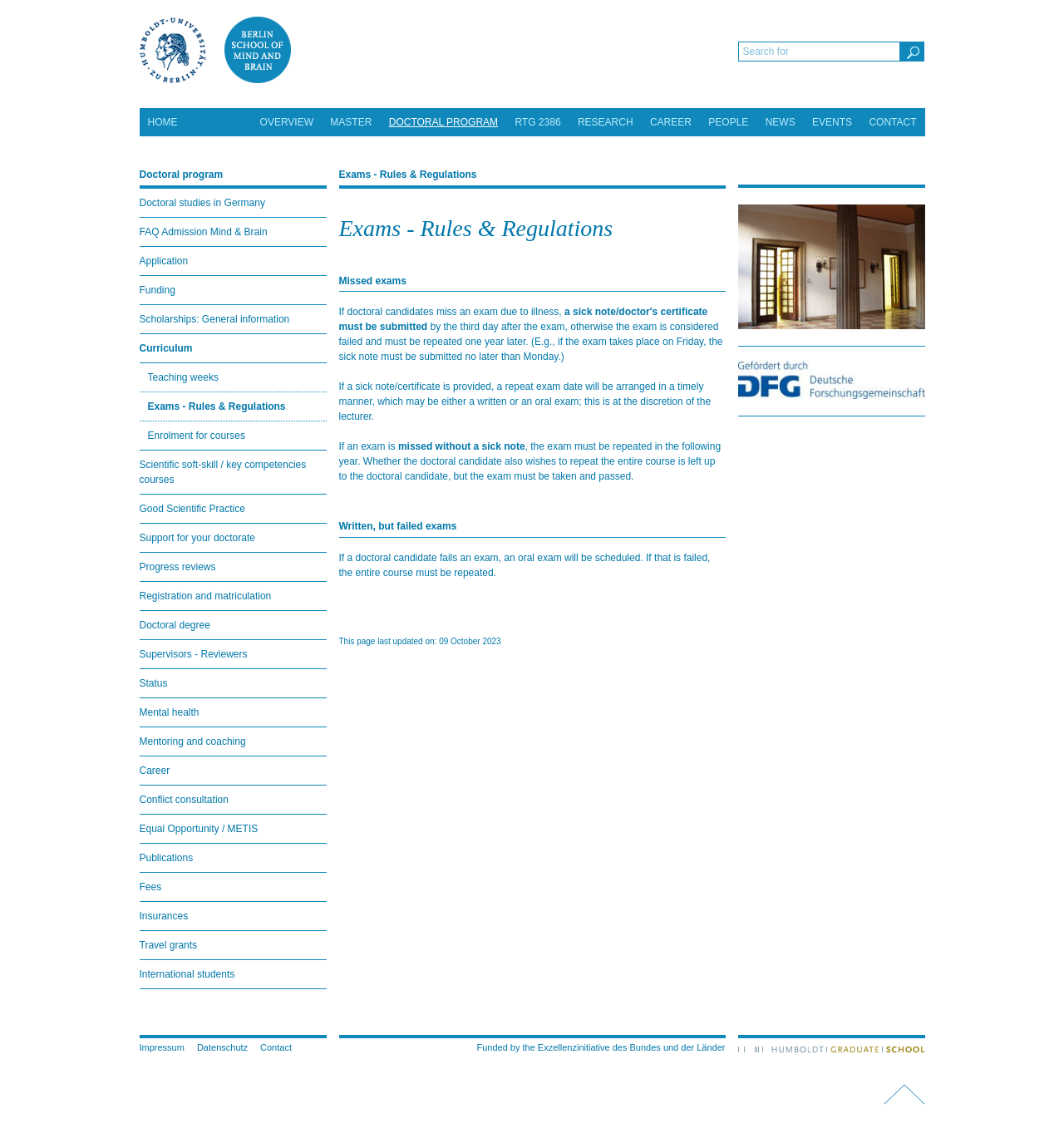Identify the coordinates of the bounding box for the element that must be clicked to accomplish the instruction: "Click HOME".

[0.139, 0.103, 0.167, 0.113]